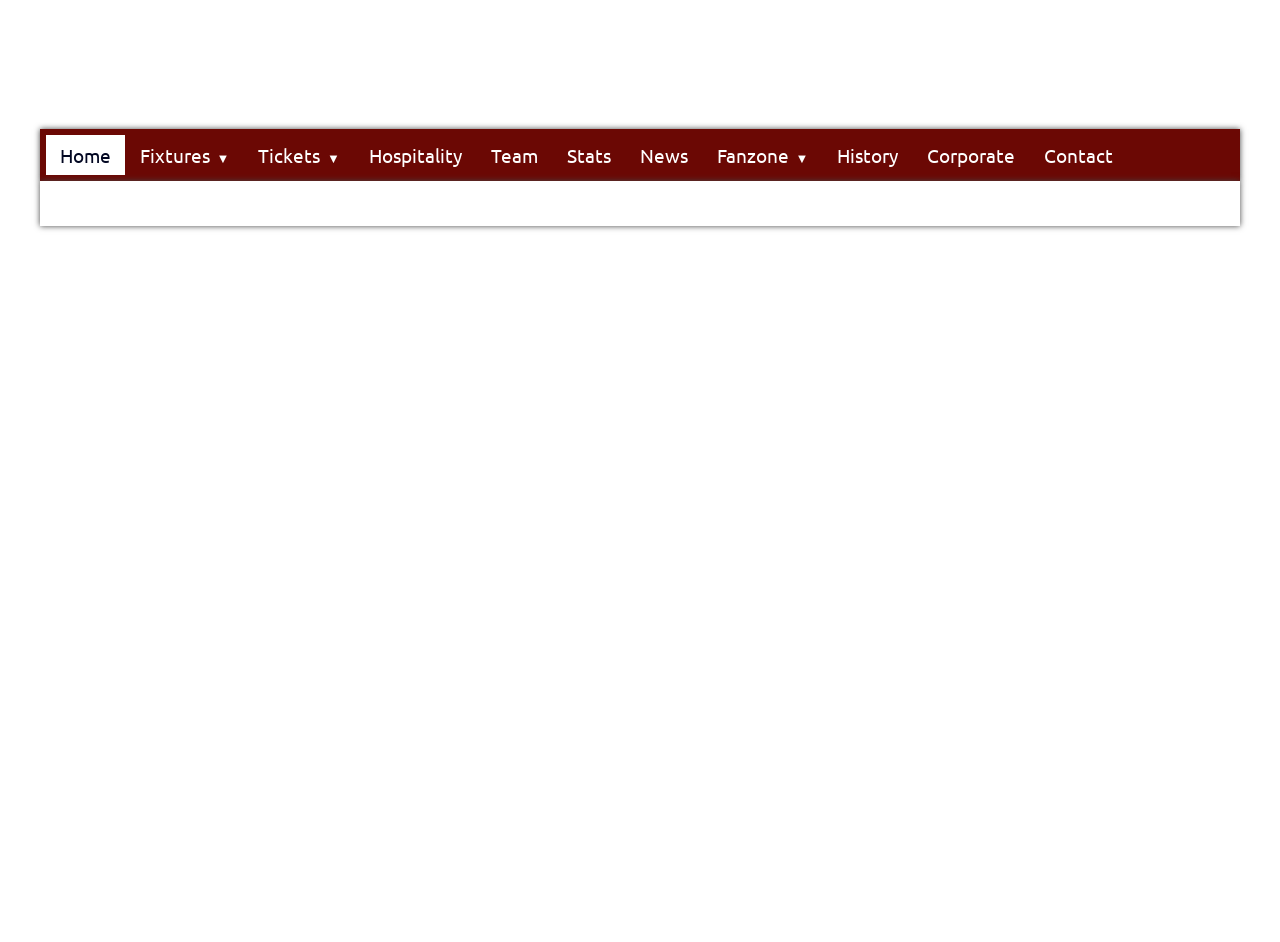Create a detailed summary of the webpage's content and design.

The webpage is about the Guildford Flames Ice Hockey Club. At the top, there is a navigation menu with several links, including "Tickets", "G TV", "Shop", and social media links to Twitter, Facebook, YouTube, and Instagram. 

Below the navigation menu, there is a main menu with links to various sections of the website, including "Home", "Fixtures", "Tickets", "Hospitality", "Team", "Stats", "News", "Fanzone", "History", "Corporate", and "Contact". 

The layout of the webpage is organized, with the navigation menu and main menu taking up the top portion of the page. The rest of the page is empty, with no visible content or images aside from the social media icons.